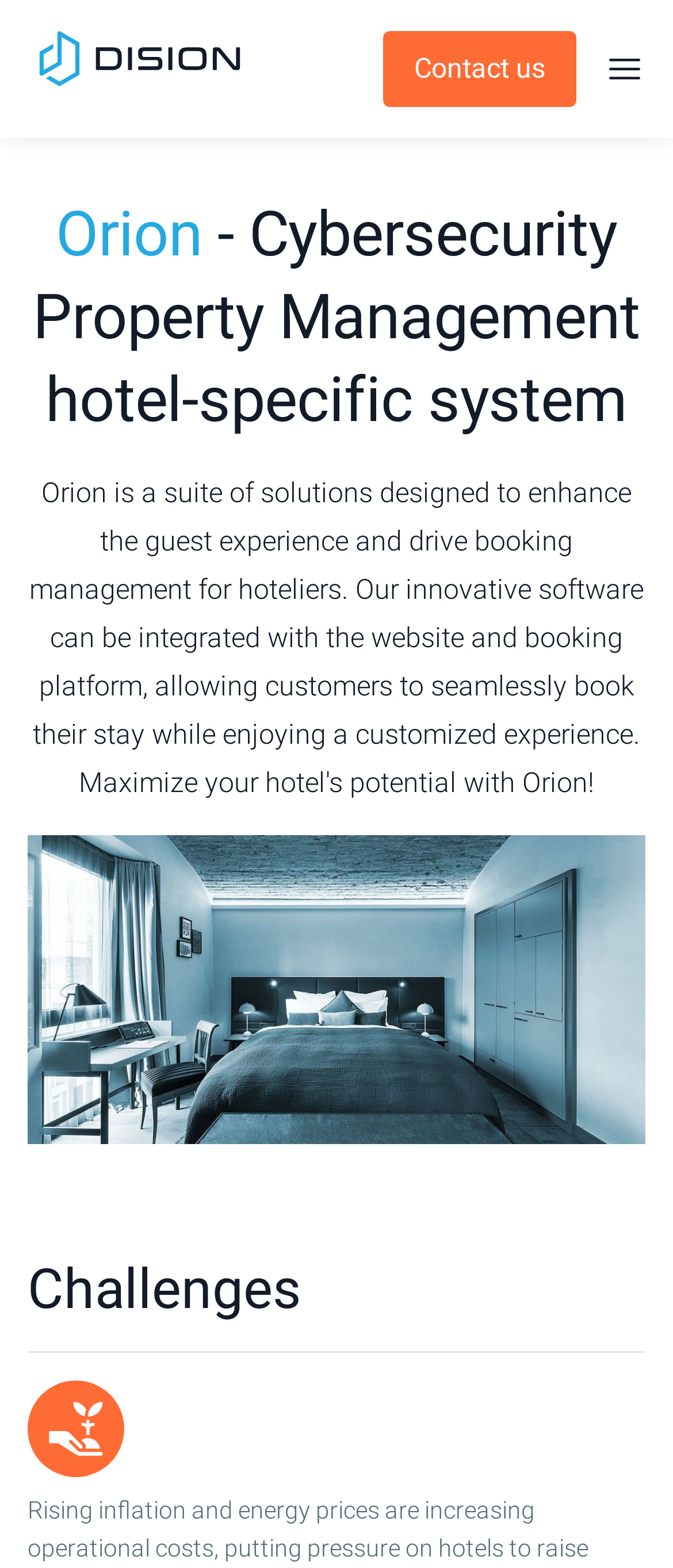What is the logo of the system?
Using the picture, provide a one-word or short phrase answer.

Orion